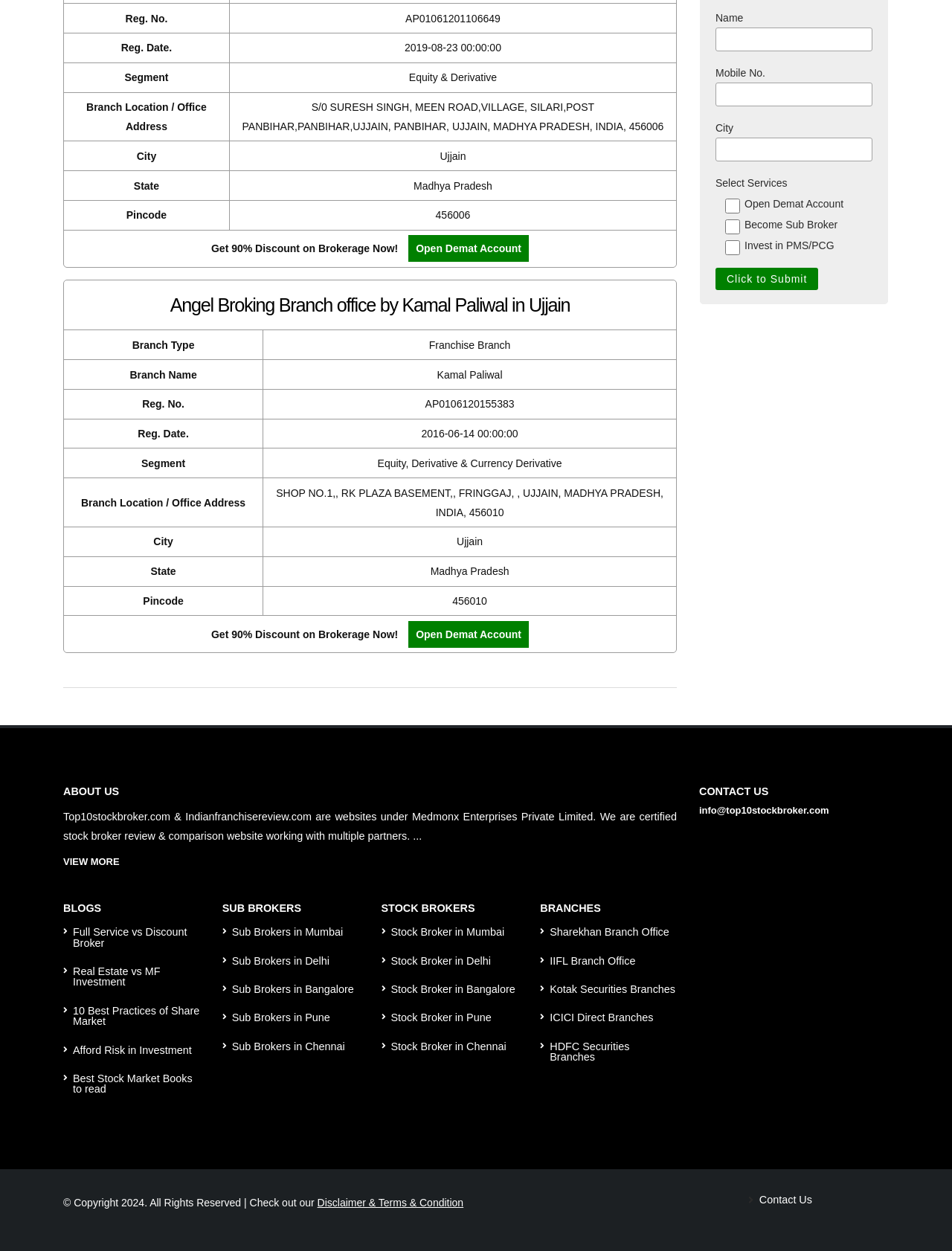Identify the bounding box coordinates of the clickable region necessary to fulfill the following instruction: "Open Demat Account". The bounding box coordinates should be four float numbers between 0 and 1, i.e., [left, top, right, bottom].

[0.429, 0.188, 0.555, 0.209]